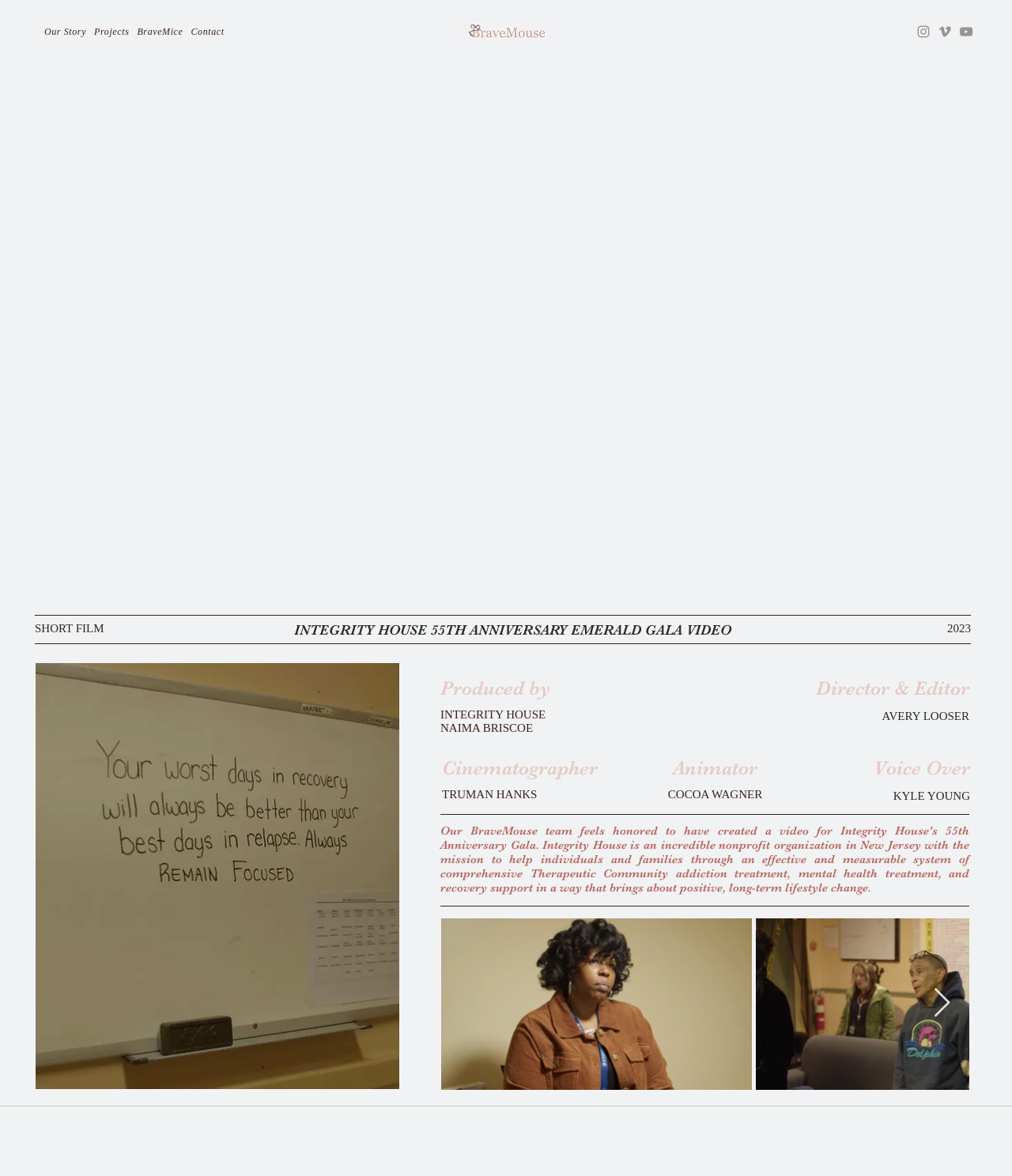Specify the bounding box coordinates of the element's region that should be clicked to achieve the following instruction: "Visit Vimeo". The bounding box coordinates consist of four float numbers between 0 and 1, in the format [left, top, right, bottom].

[0.926, 0.02, 0.941, 0.034]